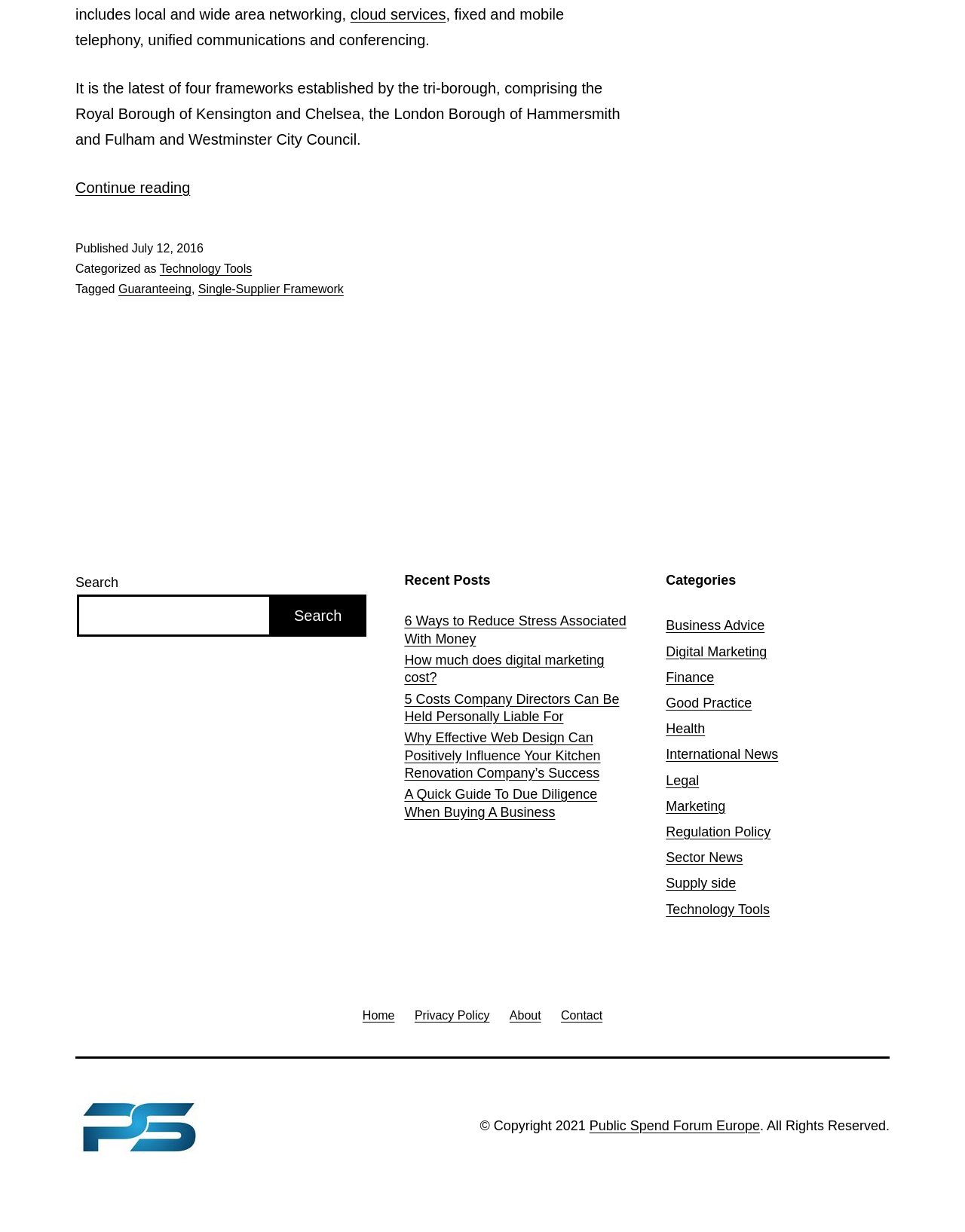Provide a single word or phrase to answer the given question: 
What is the date of the article 'Single-Supplier Framework In London – Guaranteeing Value Will Not Be Easy'?

July 12, 2016